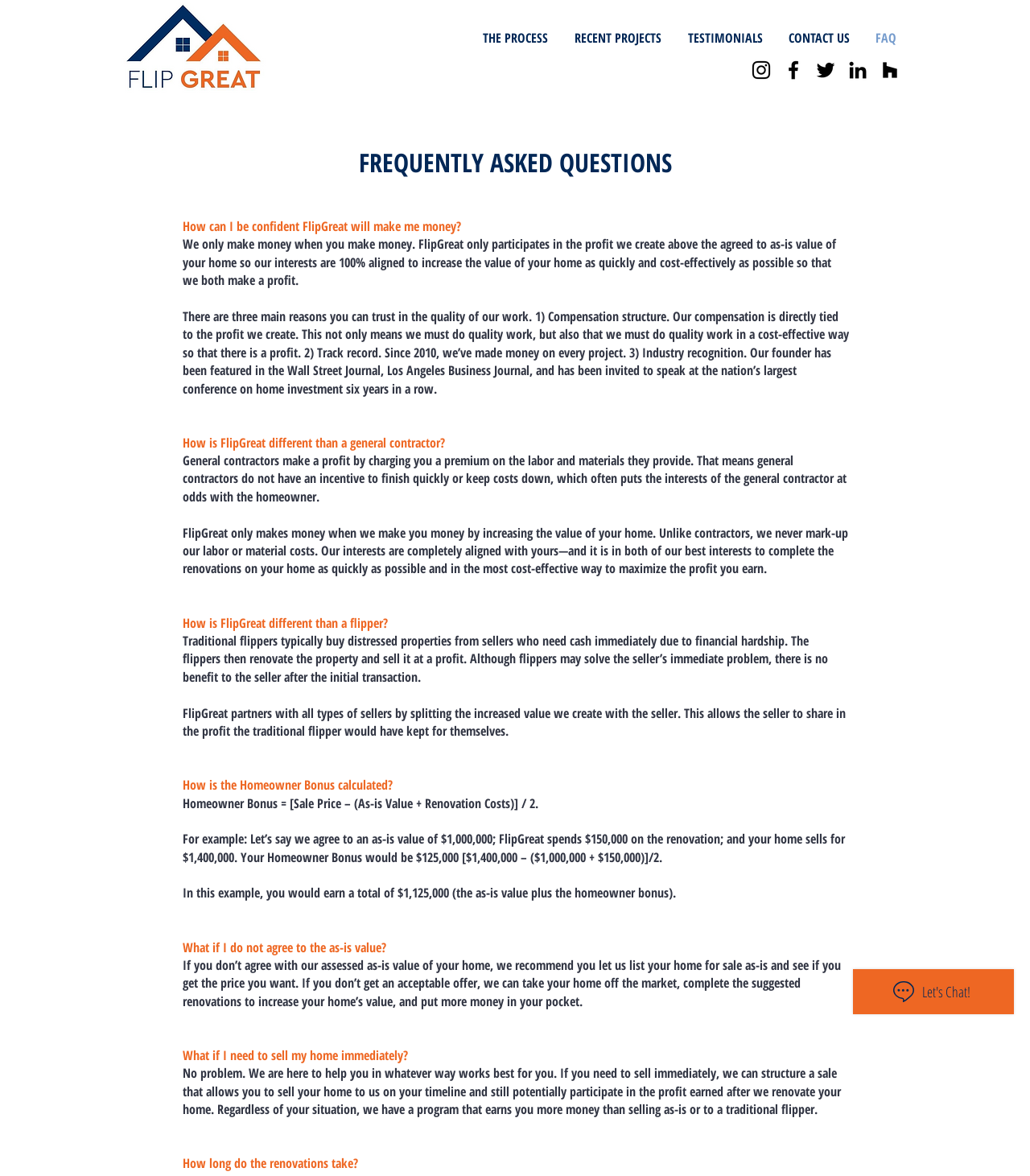Please locate the bounding box coordinates of the region I need to click to follow this instruction: "Click on Instagram social media link".

[0.727, 0.049, 0.751, 0.07]